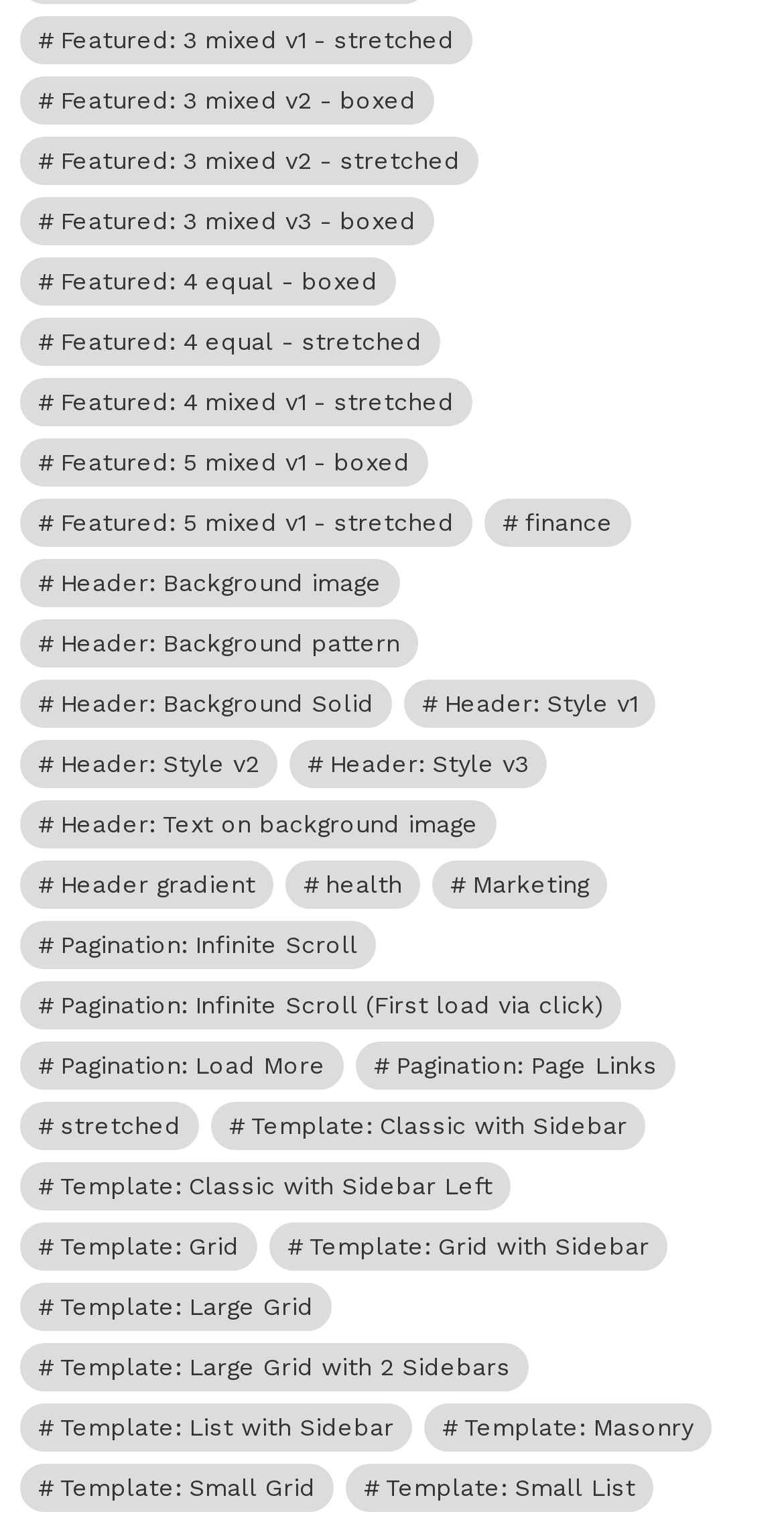Locate the bounding box coordinates of the element's region that should be clicked to carry out the following instruction: "View Template: Classic with Sidebar". The coordinates need to be four float numbers between 0 and 1, i.e., [left, top, right, bottom].

[0.269, 0.727, 0.823, 0.759]